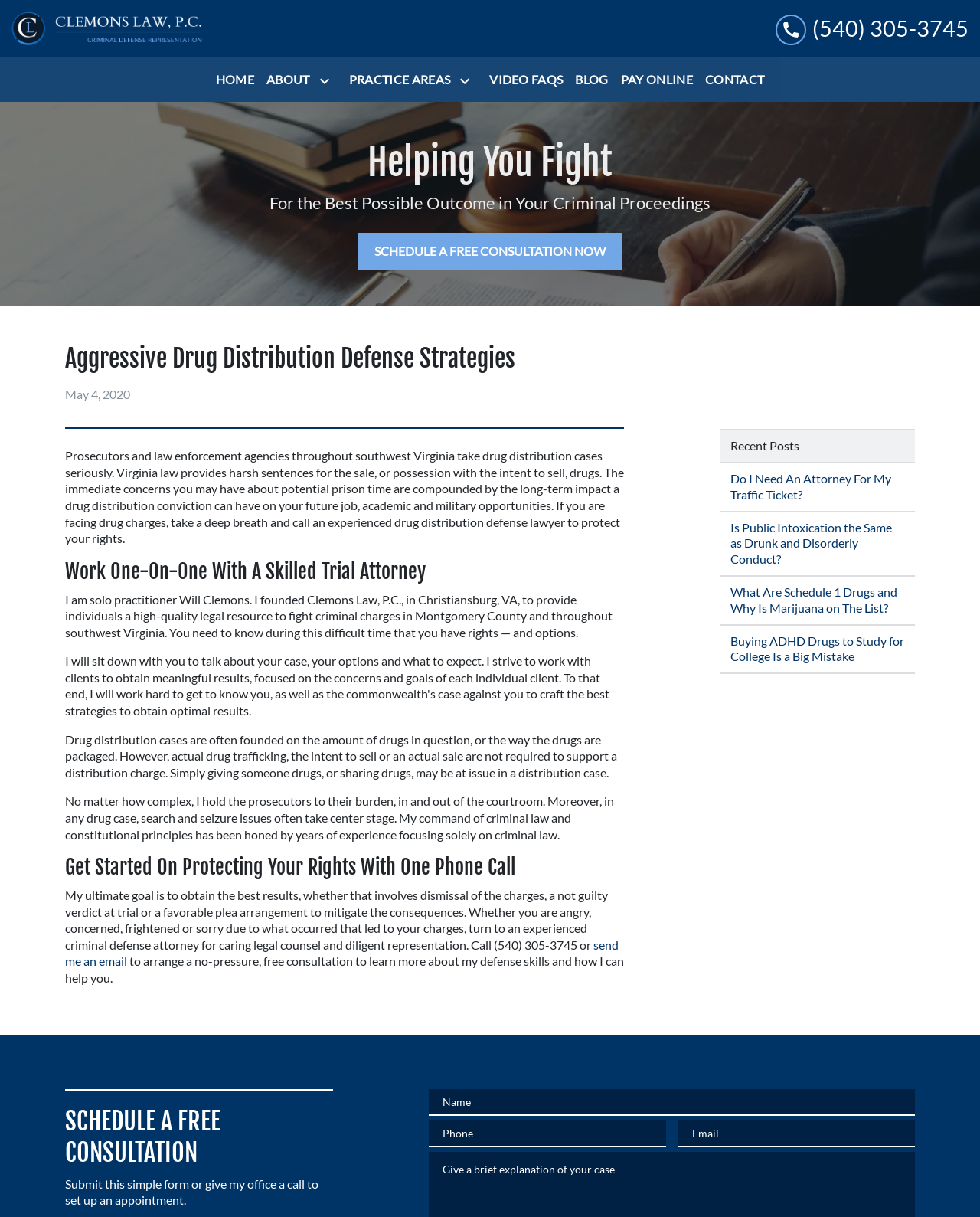Locate the bounding box coordinates of the area where you should click to accomplish the instruction: "Check out the article about Deadpool and Wolverine".

None